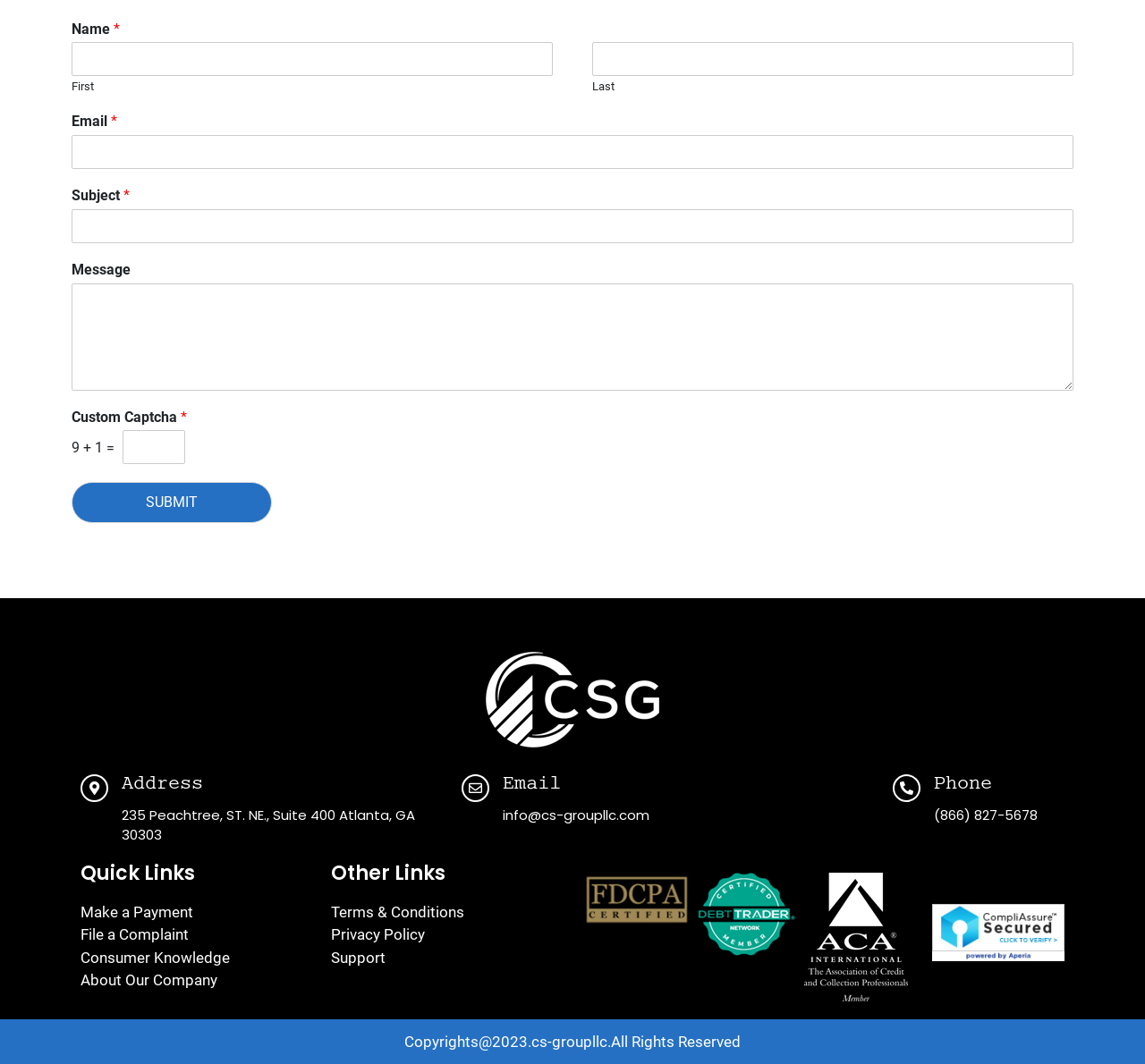Answer the question below with a single word or a brief phrase: 
What is the copyright information of the webpage?

Copyrights@2023.cs-groupllc.All Rights Reserved